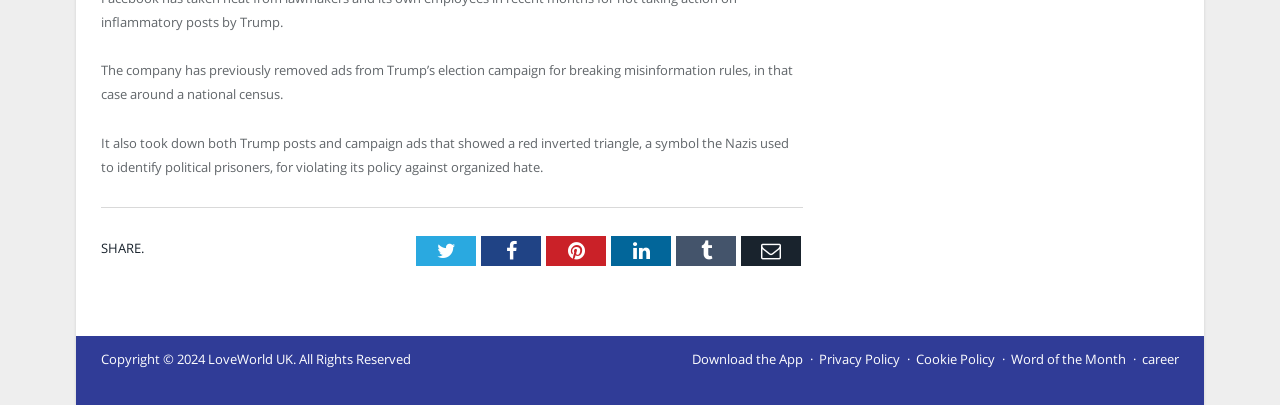Please locate the clickable area by providing the bounding box coordinates to follow this instruction: "Share on Twitter".

[0.325, 0.583, 0.372, 0.657]